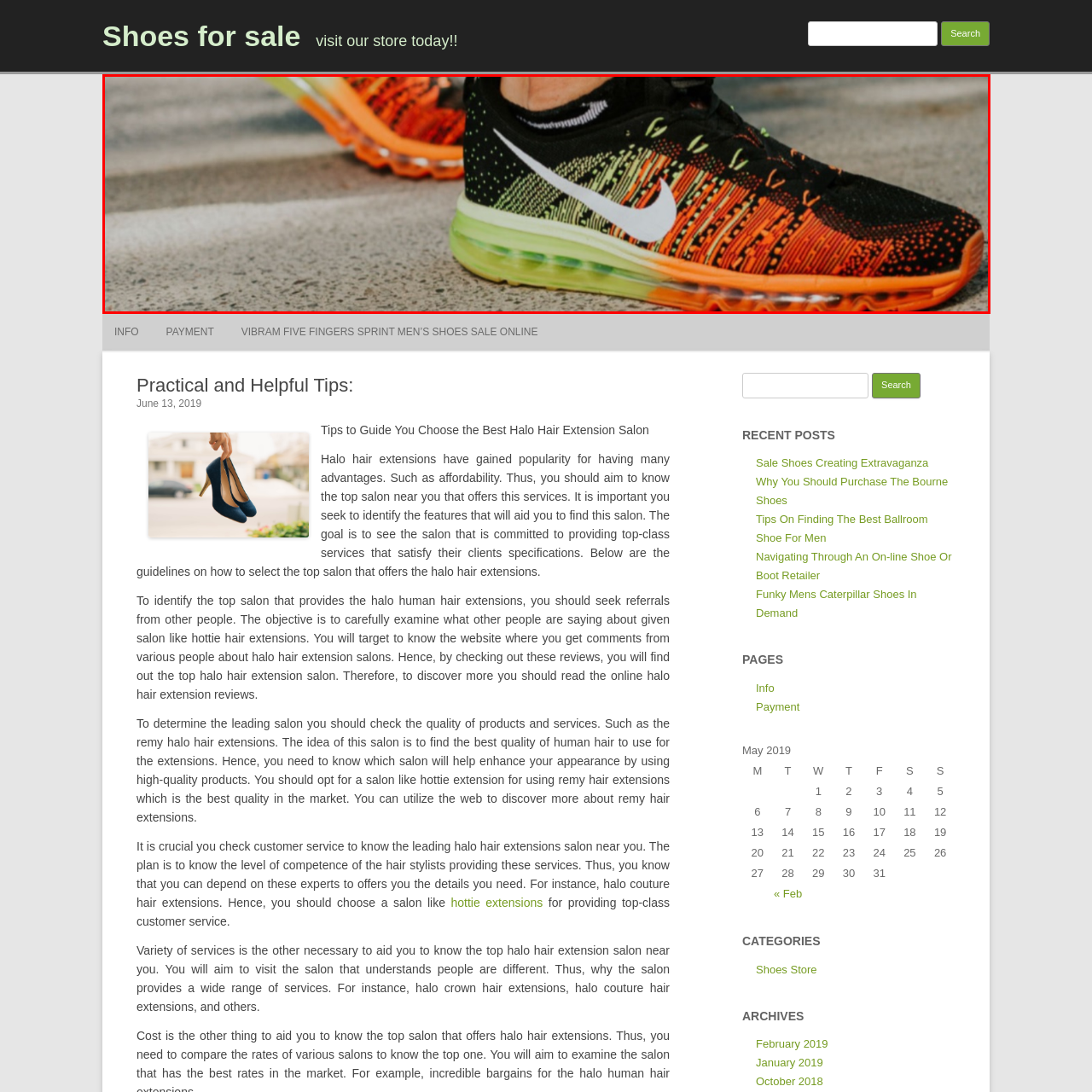What is the primary color of the shoe's upper?
Observe the image highlighted by the red bounding box and answer the question comprehensively.

The primary color of the shoe's upper can be determined by analyzing the caption, which states that the shoe's upper is 'primarily black'. This indicates that black is the dominant color of the upper part of the shoe.